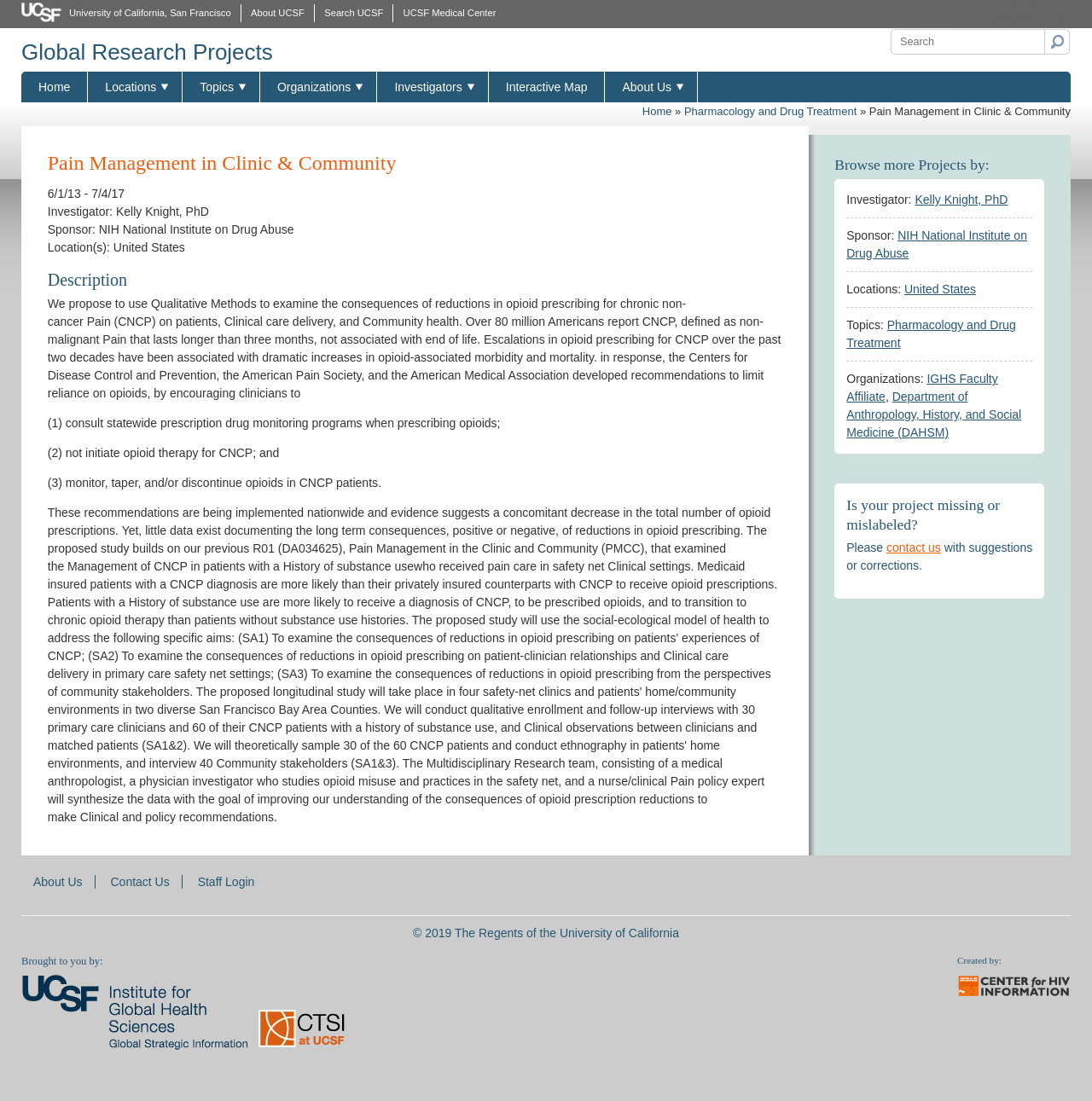Look at the image and answer the question in detail:
Who is the investigator of the research project?

I found the answer by looking at the main content area, where it says 'Investigator: Kelly Knight, PhD'.